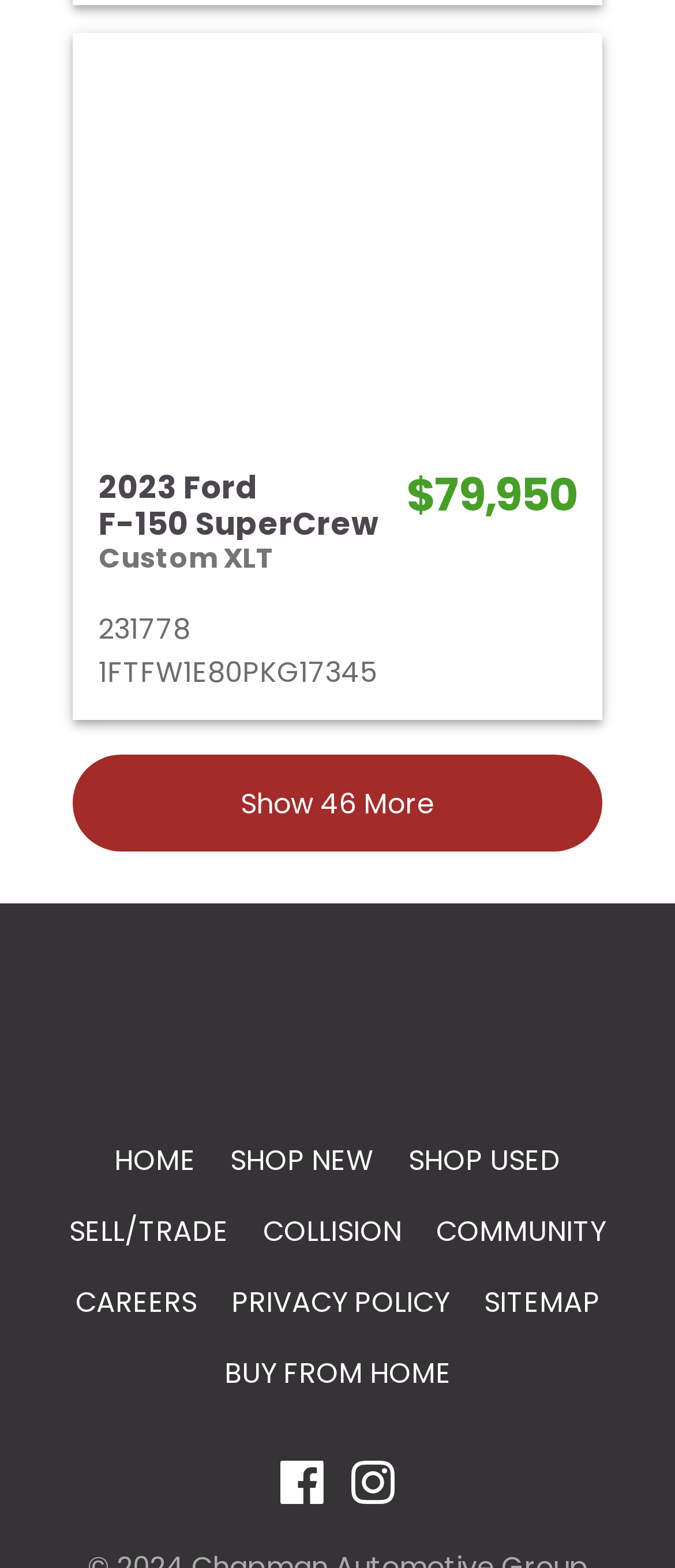Show the bounding box coordinates for the element that needs to be clicked to execute the following instruction: "Visit Chapman Automotive homepage". Provide the coordinates in the form of four float numbers between 0 and 1, i.e., [left, top, right, bottom].

[0.346, 0.62, 0.654, 0.684]